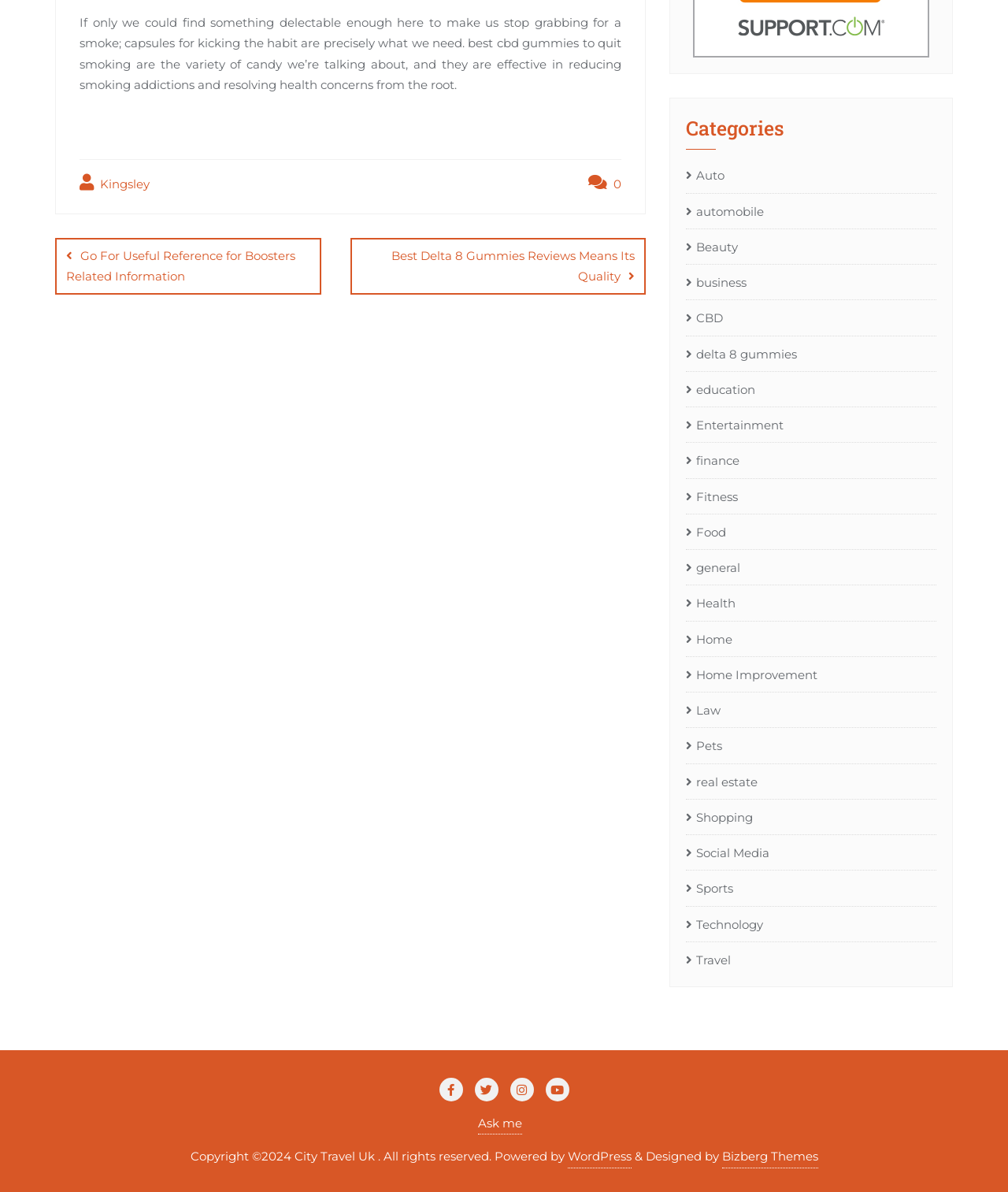What categories are available on the website?
Please give a well-detailed answer to the question.

The website has a list of categories, including 'Auto', 'Beauty', 'Business', 'CBD', 'Delta 8 Gummies', and many others, which can be accessed through the links provided under the 'Categories' heading.